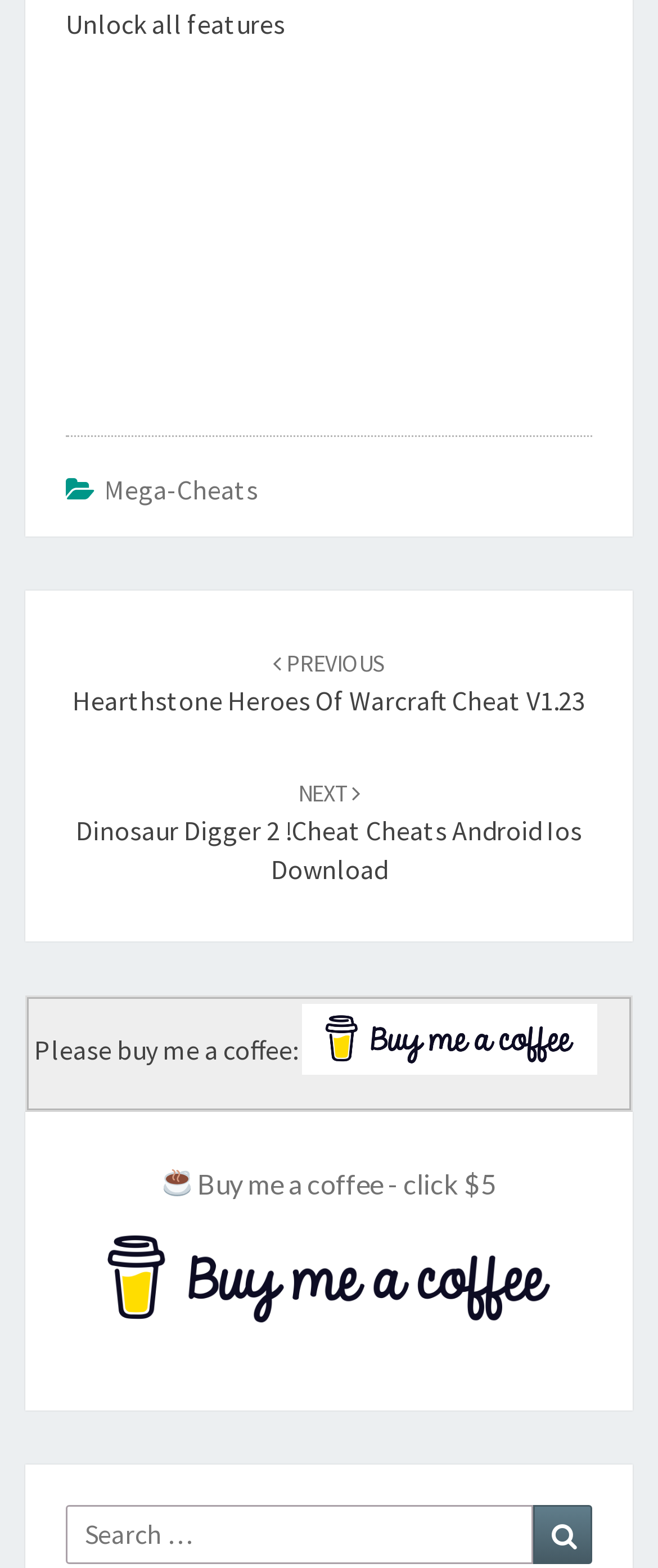Can you find the bounding box coordinates for the element to click on to achieve the instruction: "Click to enlarge"?

None